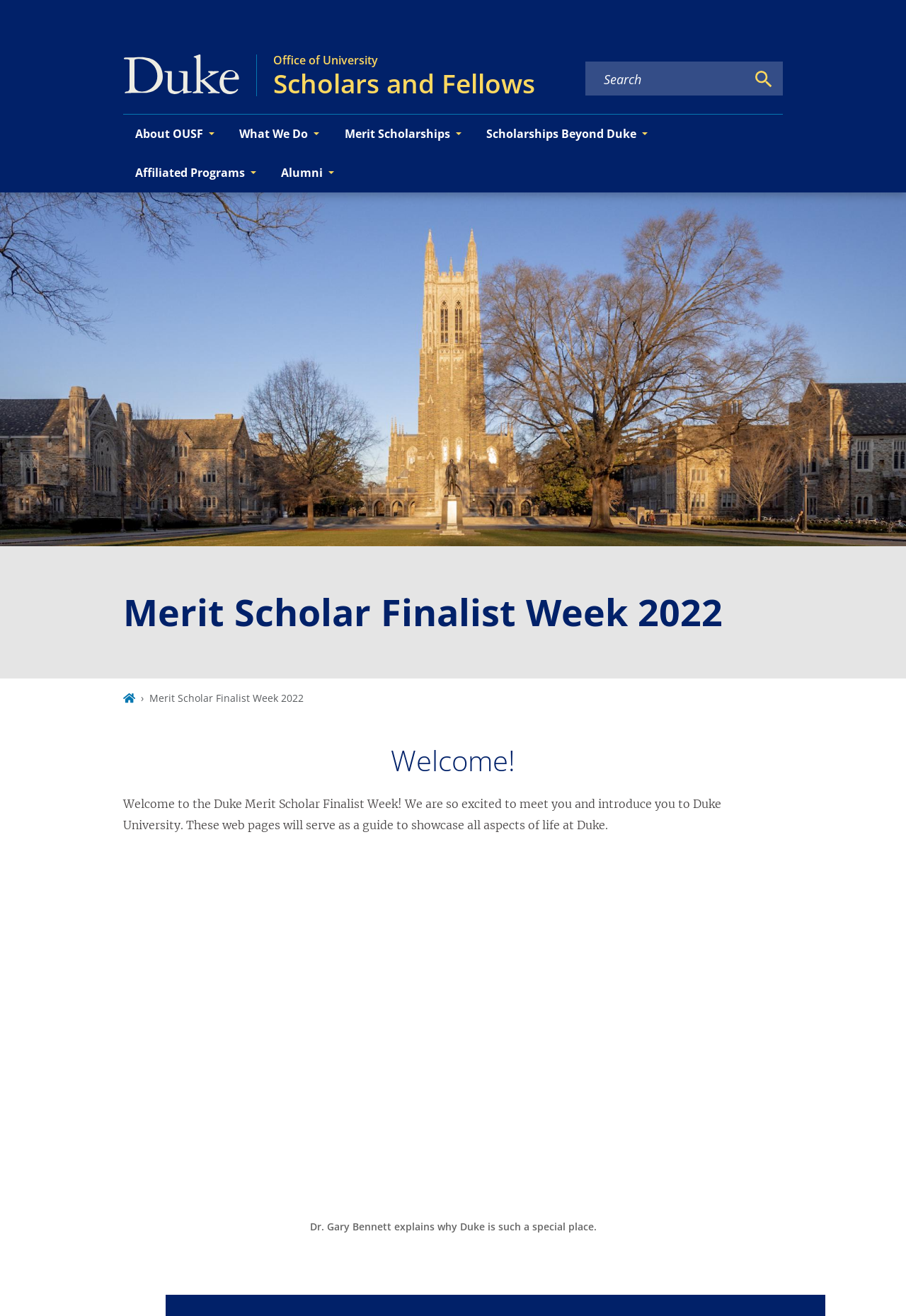Identify the bounding box coordinates of the part that should be clicked to carry out this instruction: "Click on About OUSF".

[0.136, 0.087, 0.251, 0.117]